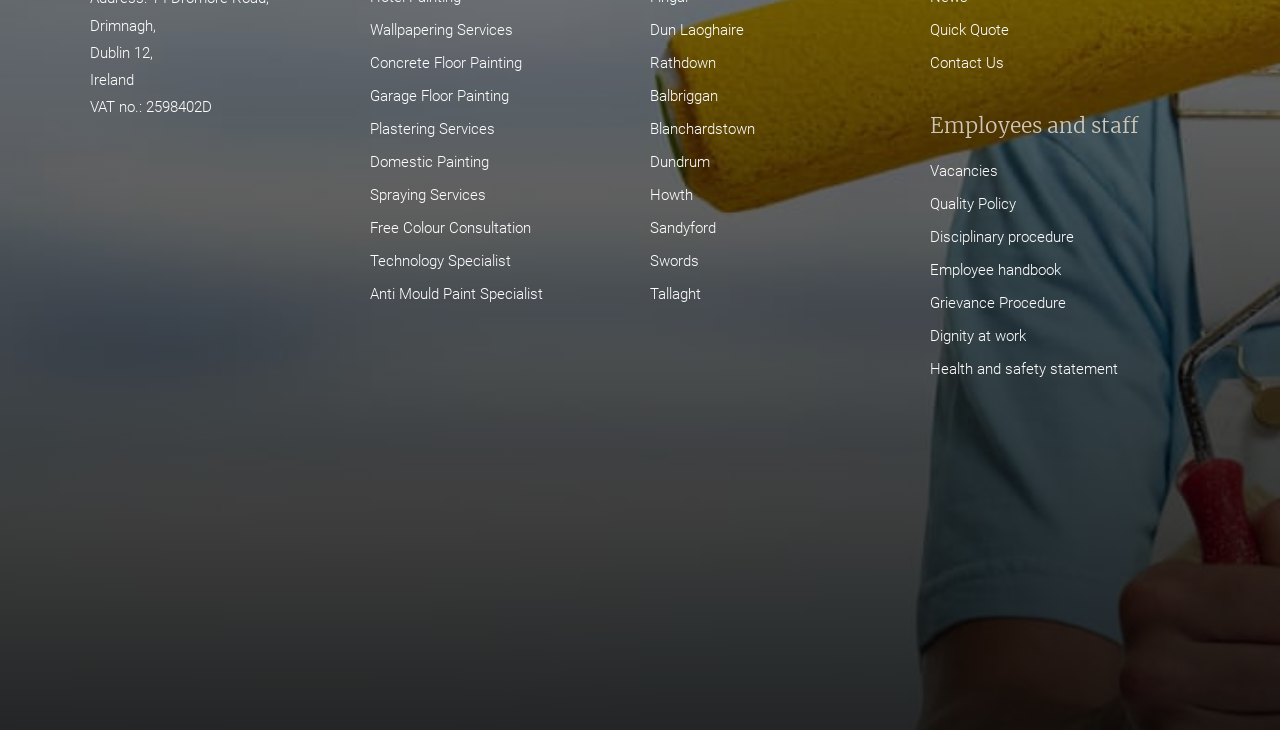Please answer the following question using a single word or phrase: 
What areas does the company serve?

Multiple locations in Dublin